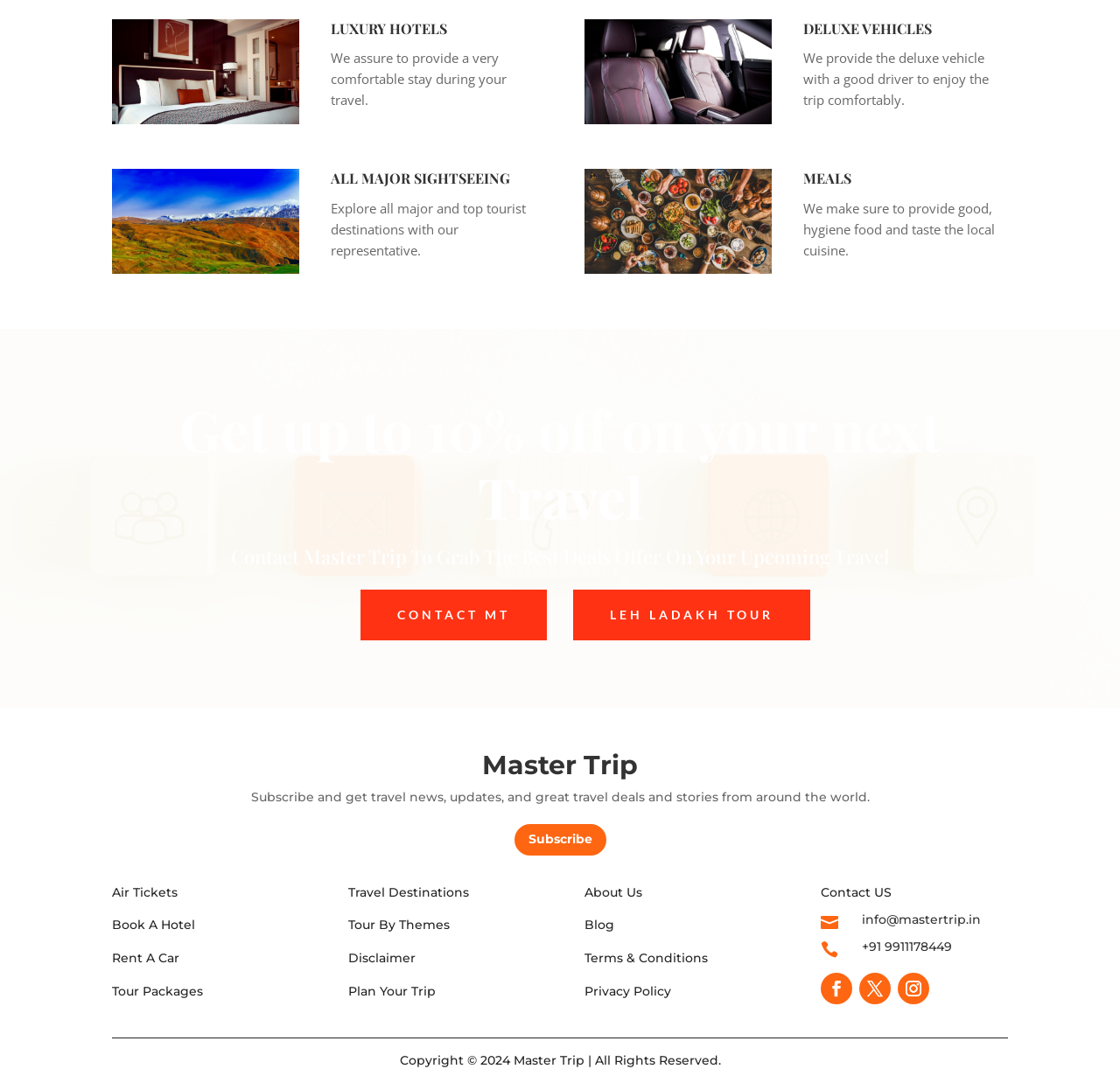How many social media platforms does Master Trip have?
Examine the webpage screenshot and provide an in-depth answer to the question.

The webpage has three social media links at the bottom, represented by icons, suggesting that Master Trip has a presence on three social media platforms.